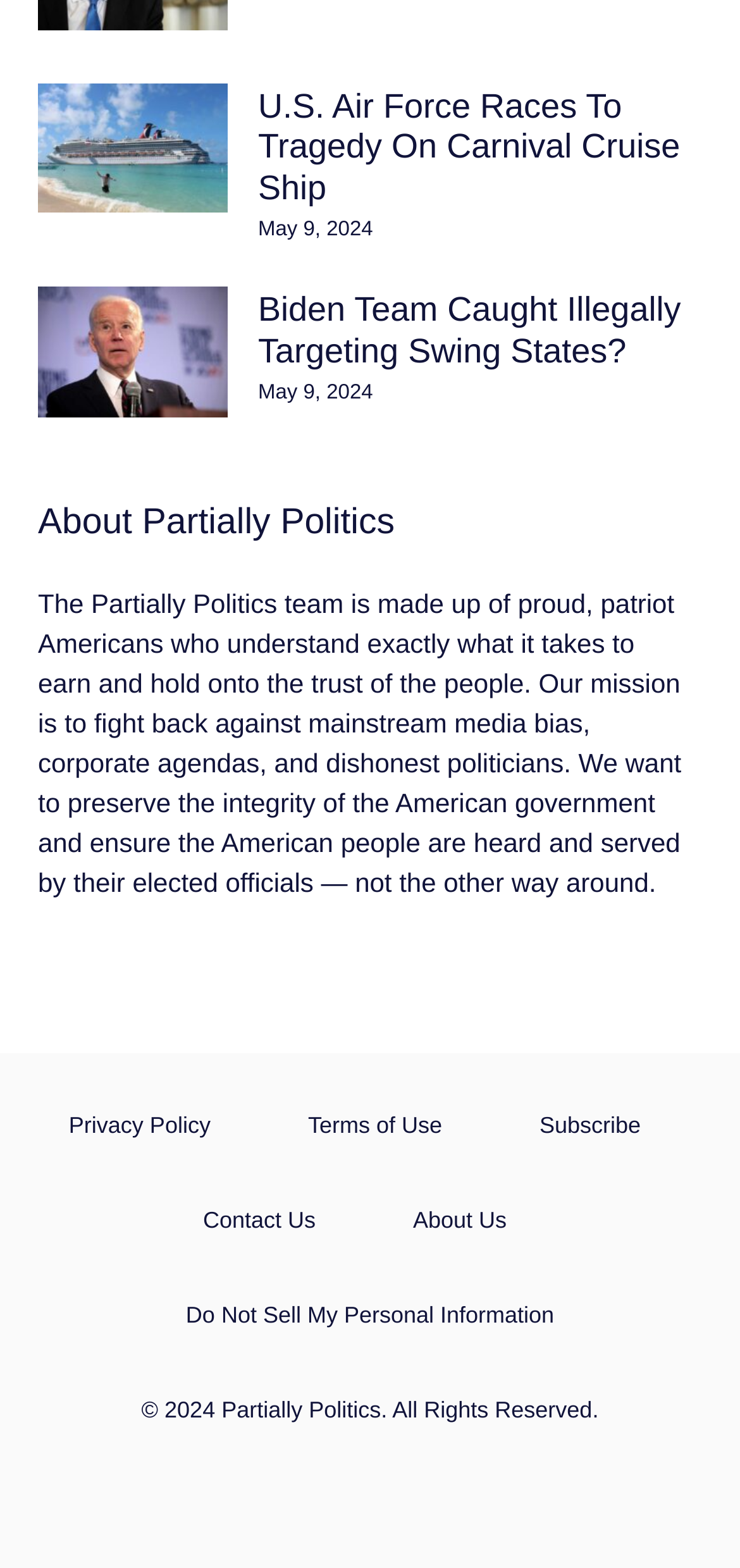How many news articles are displayed? Based on the image, give a response in one word or a short phrase.

2